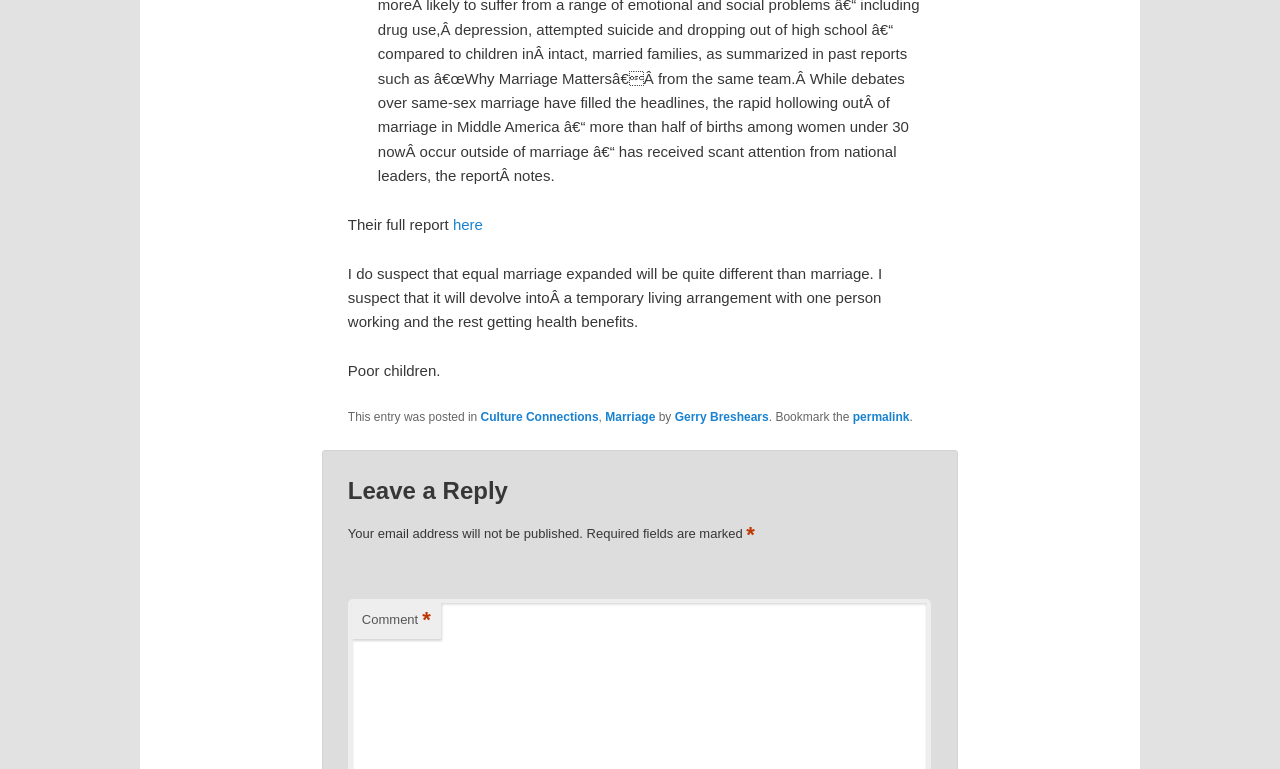Give the bounding box coordinates for the element described by: "The Worth It Conclusion".

None